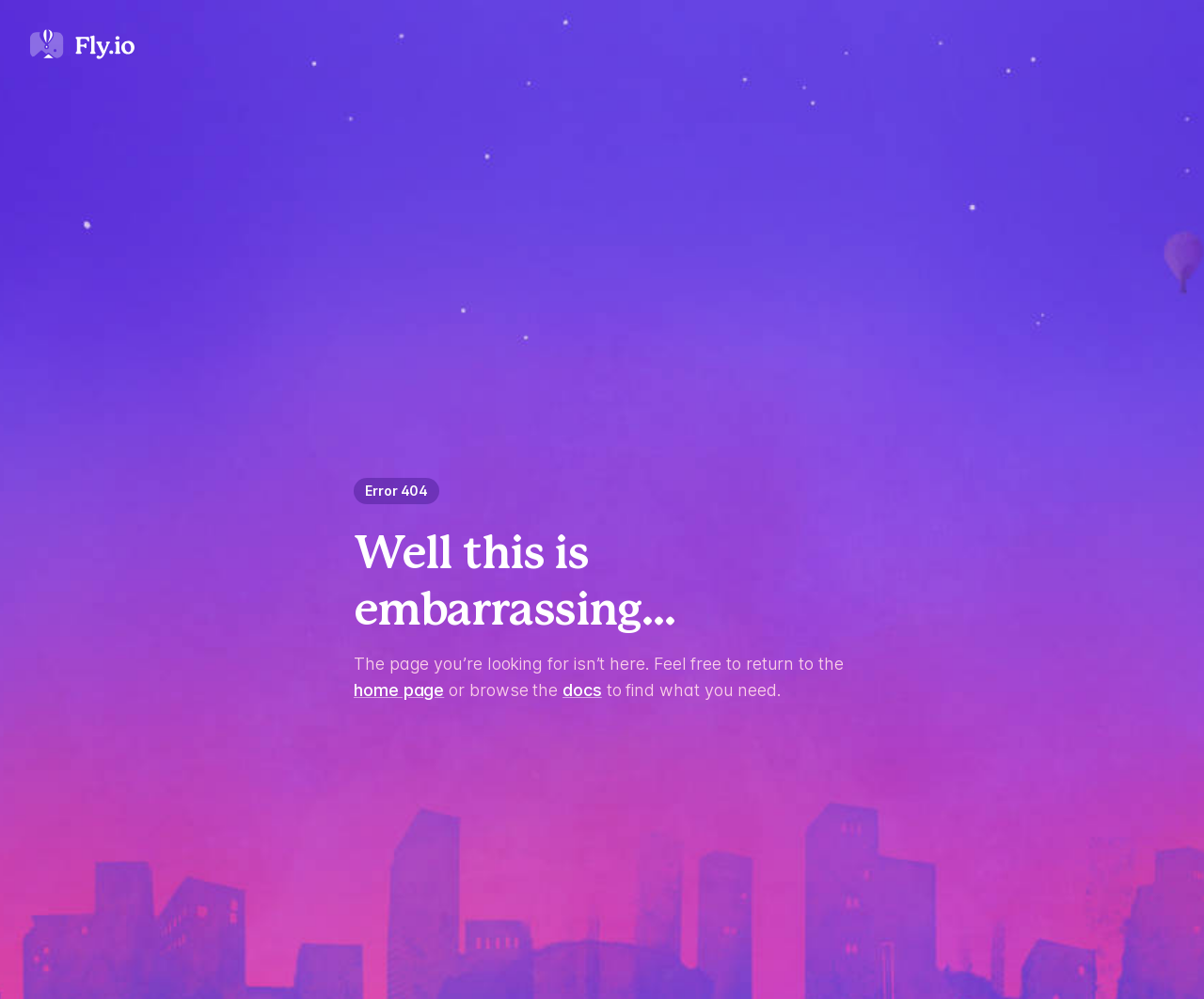Using the description: "home page", identify the bounding box of the corresponding UI element in the screenshot.

[0.294, 0.681, 0.369, 0.701]